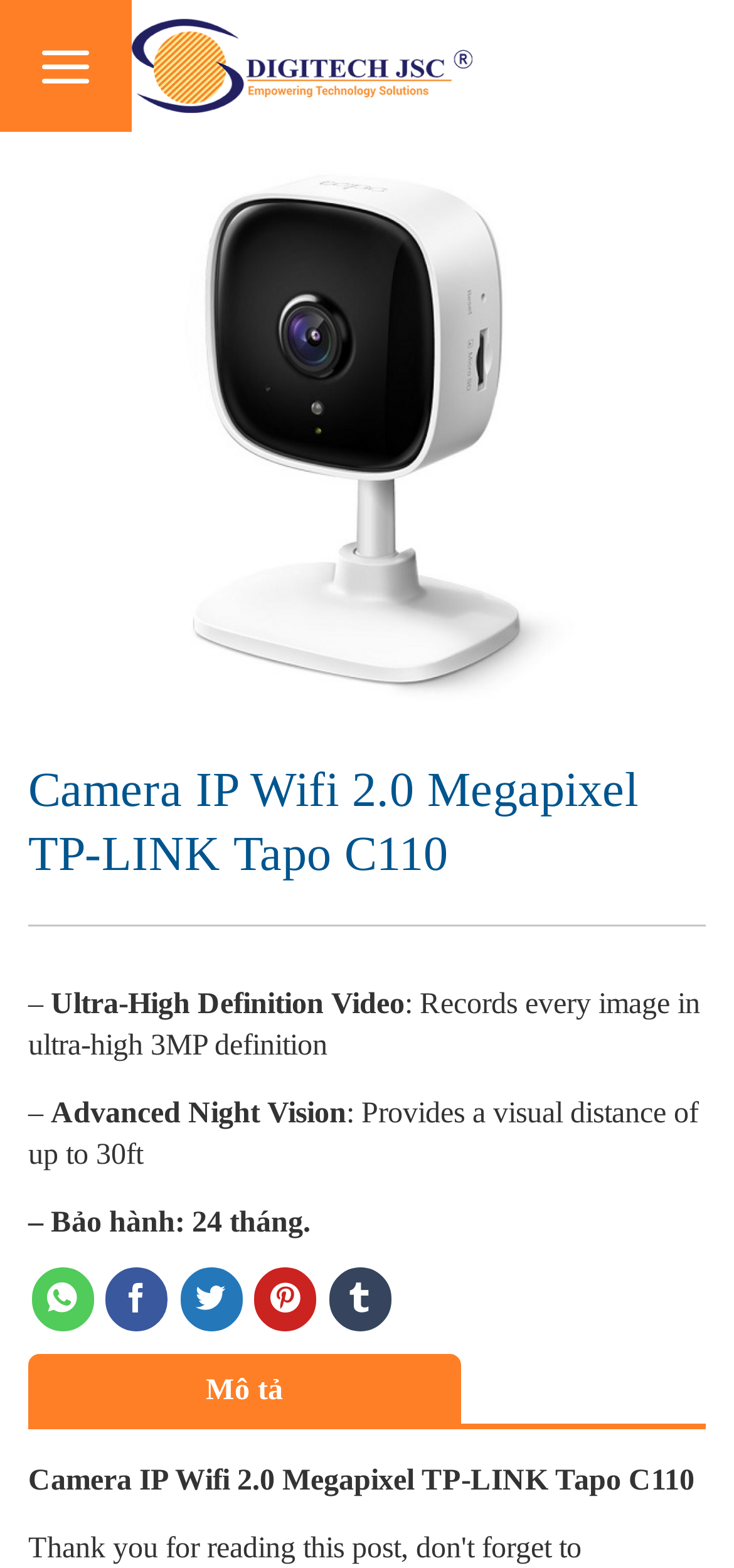Please identify the bounding box coordinates of the element that needs to be clicked to execute the following command: "View the Mô tả tab". Provide the bounding box using four float numbers between 0 and 1, formatted as [left, top, right, bottom].

[0.038, 0.863, 0.628, 0.909]